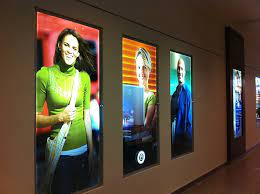What is the man on the right looking at?
Based on the image, respond with a single word or phrase.

The camera